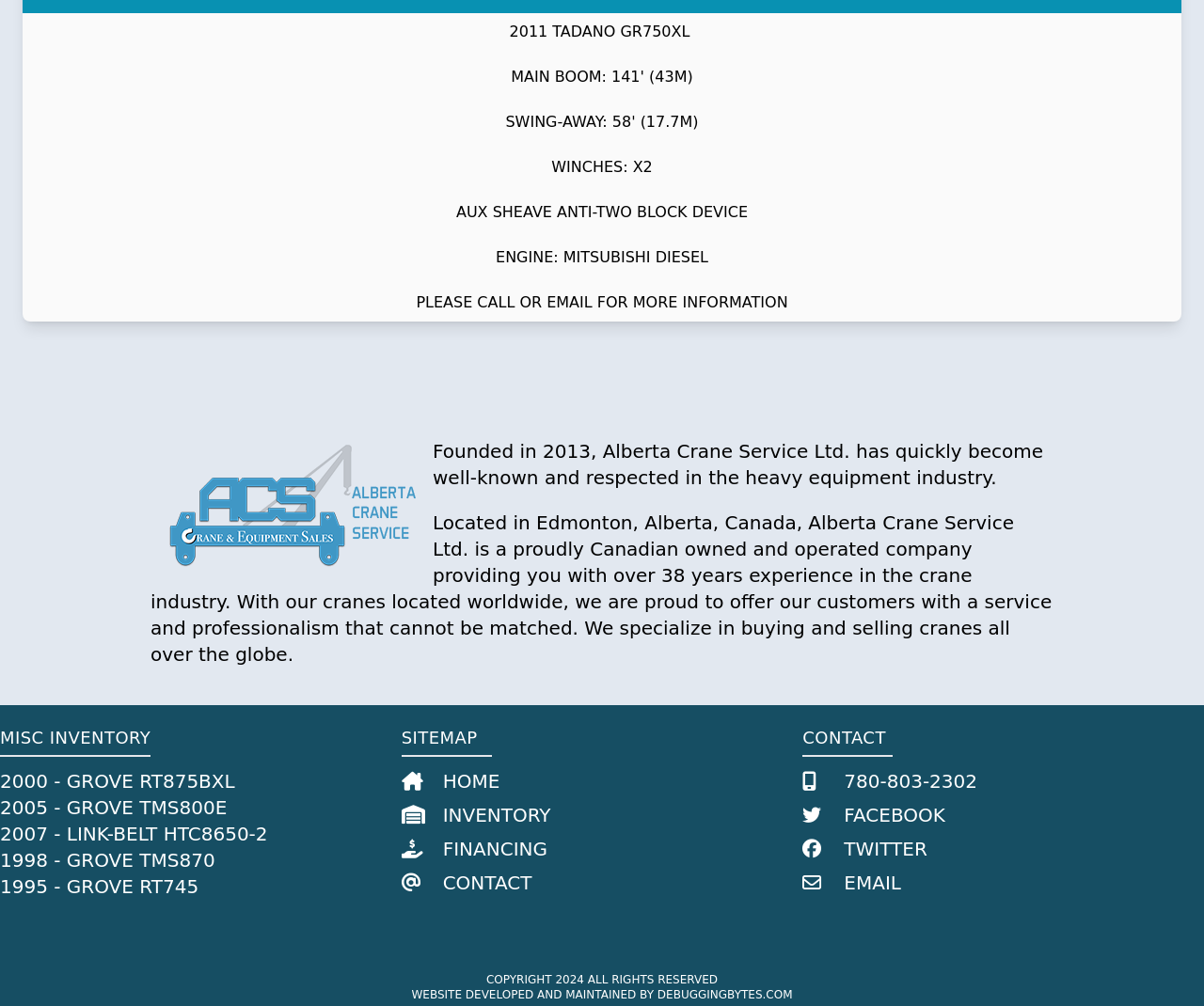Locate the bounding box coordinates of the clickable area to execute the instruction: "Visit HOME page". Provide the coordinates as four float numbers between 0 and 1, represented as [left, top, right, bottom].

[0.368, 0.765, 0.415, 0.788]